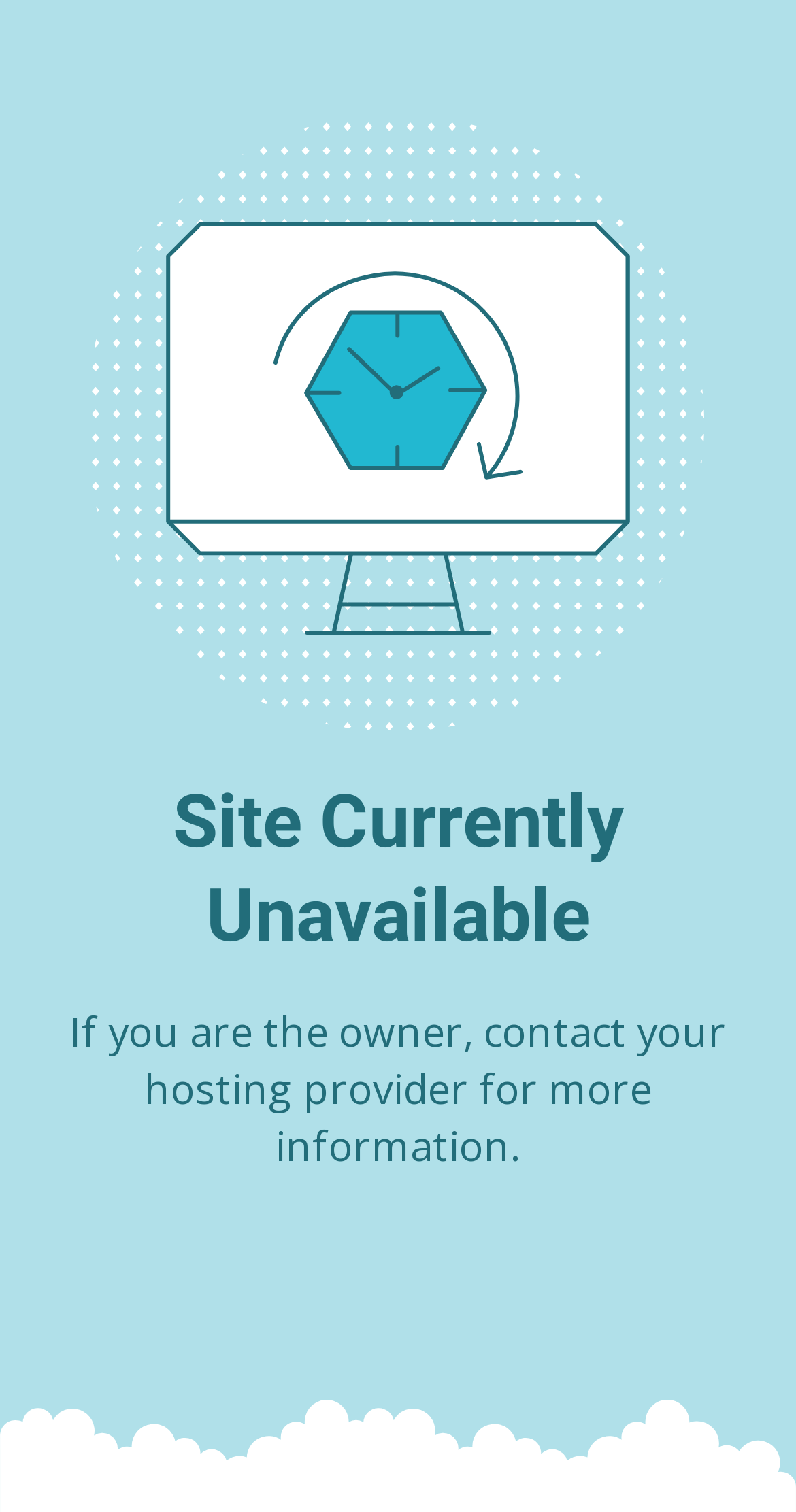Identify the text that serves as the heading for the webpage and generate it.

Site Currently Unavailable